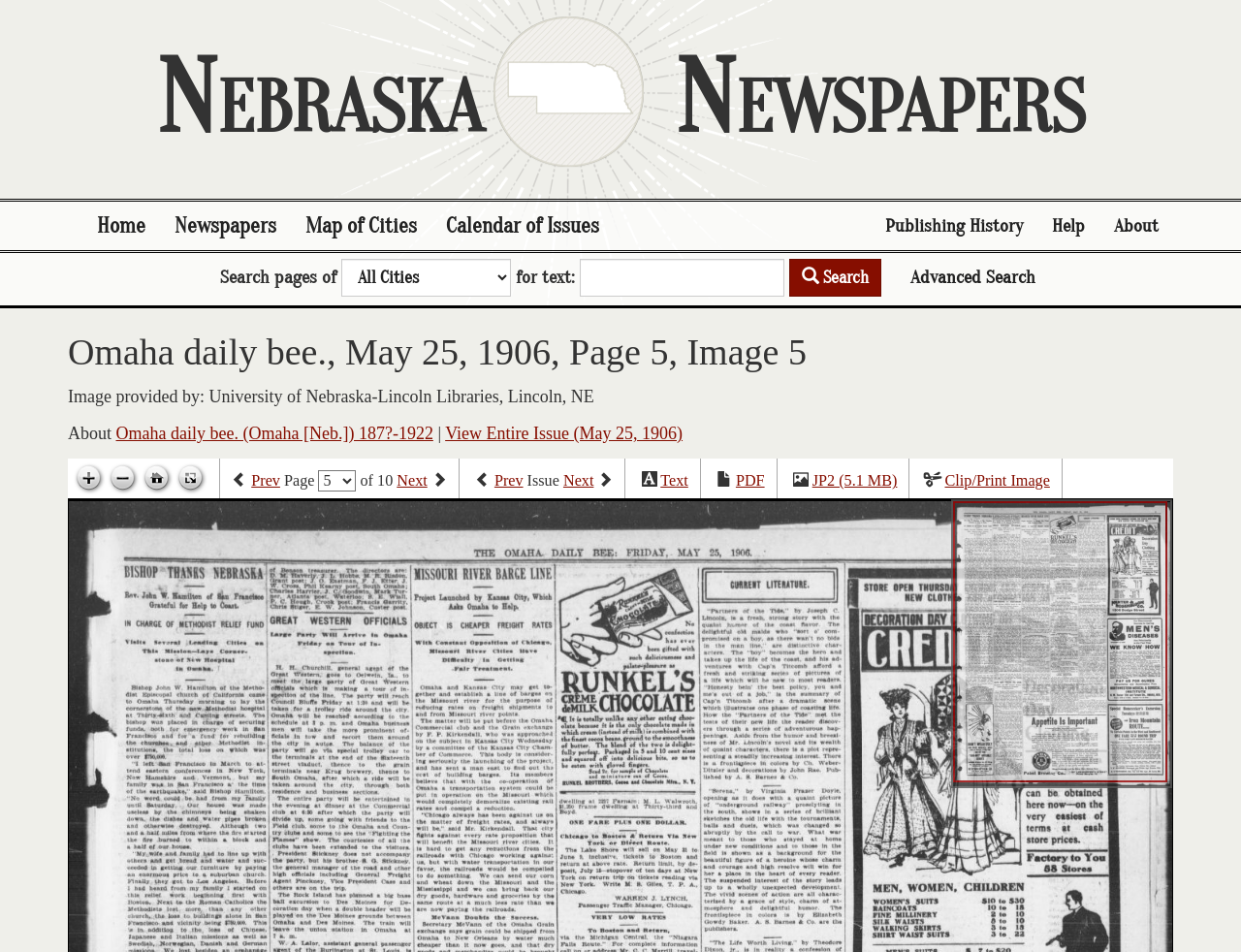Answer the question using only a single word or phrase: 
What is the date of the newspaper issue?

May 25, 1906